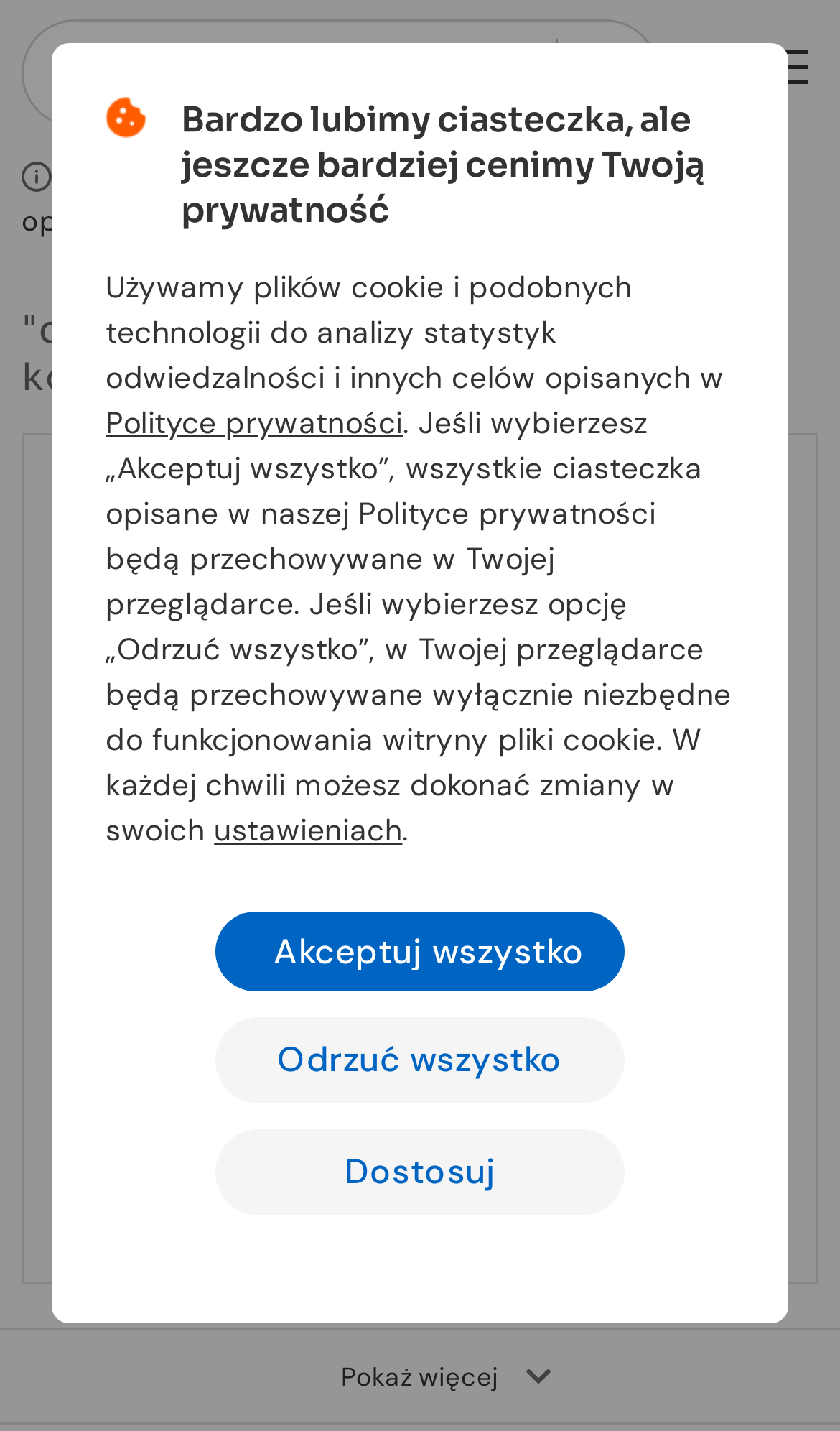Locate the UI element described by przymiotnik + motif in the provided webpage screenshot. Return the bounding box coordinates in the format (top-left x, top-left y, bottom-right x, bottom-right y), ensuring all values are between 0 and 1.

[0.606, 0.702, 0.9, 0.726]